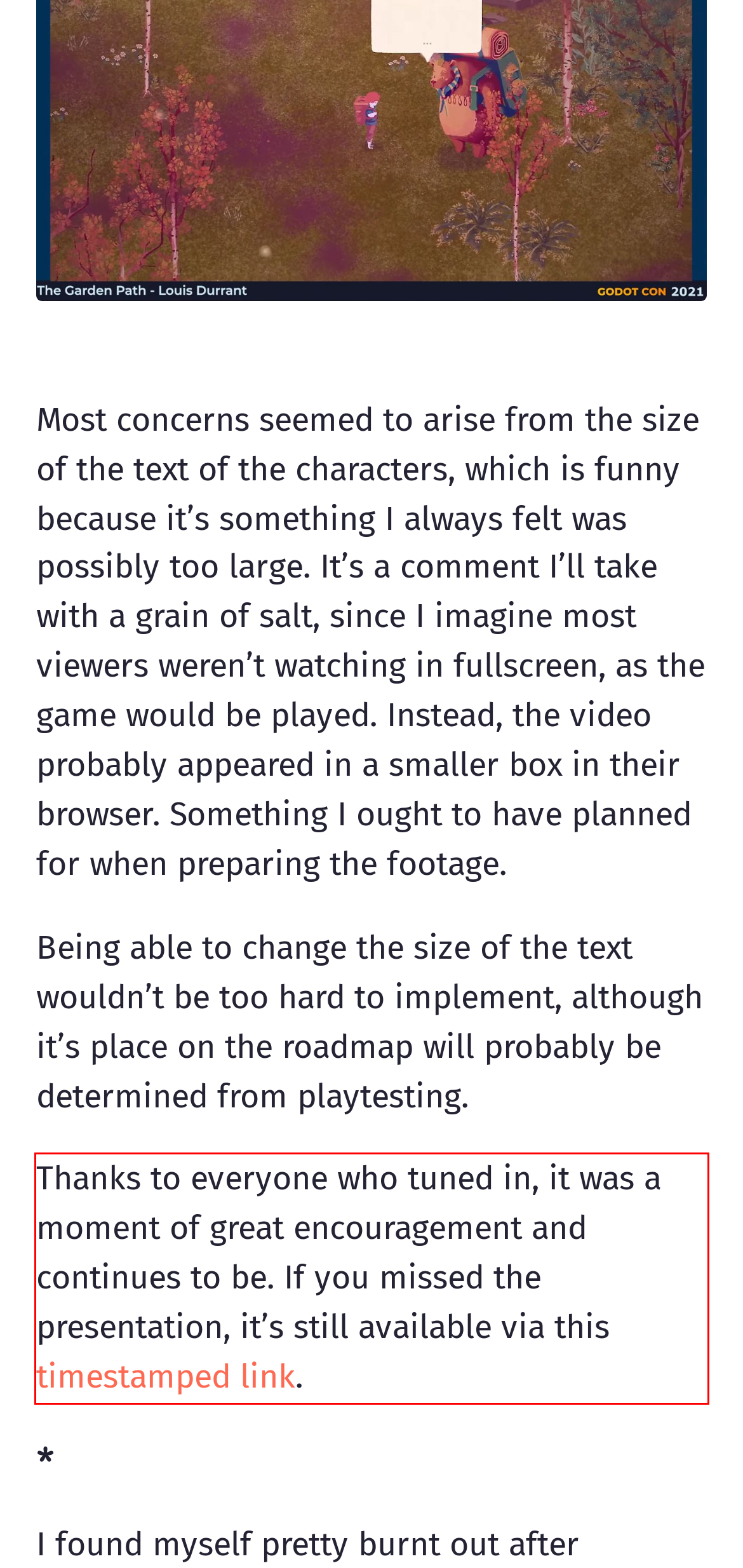Please perform OCR on the UI element surrounded by the red bounding box in the given webpage screenshot and extract its text content.

Thanks to everyone who tuned in, it was a moment of great encouragement and continues to be. If you missed the presentation, it’s still available via this timestamped link.